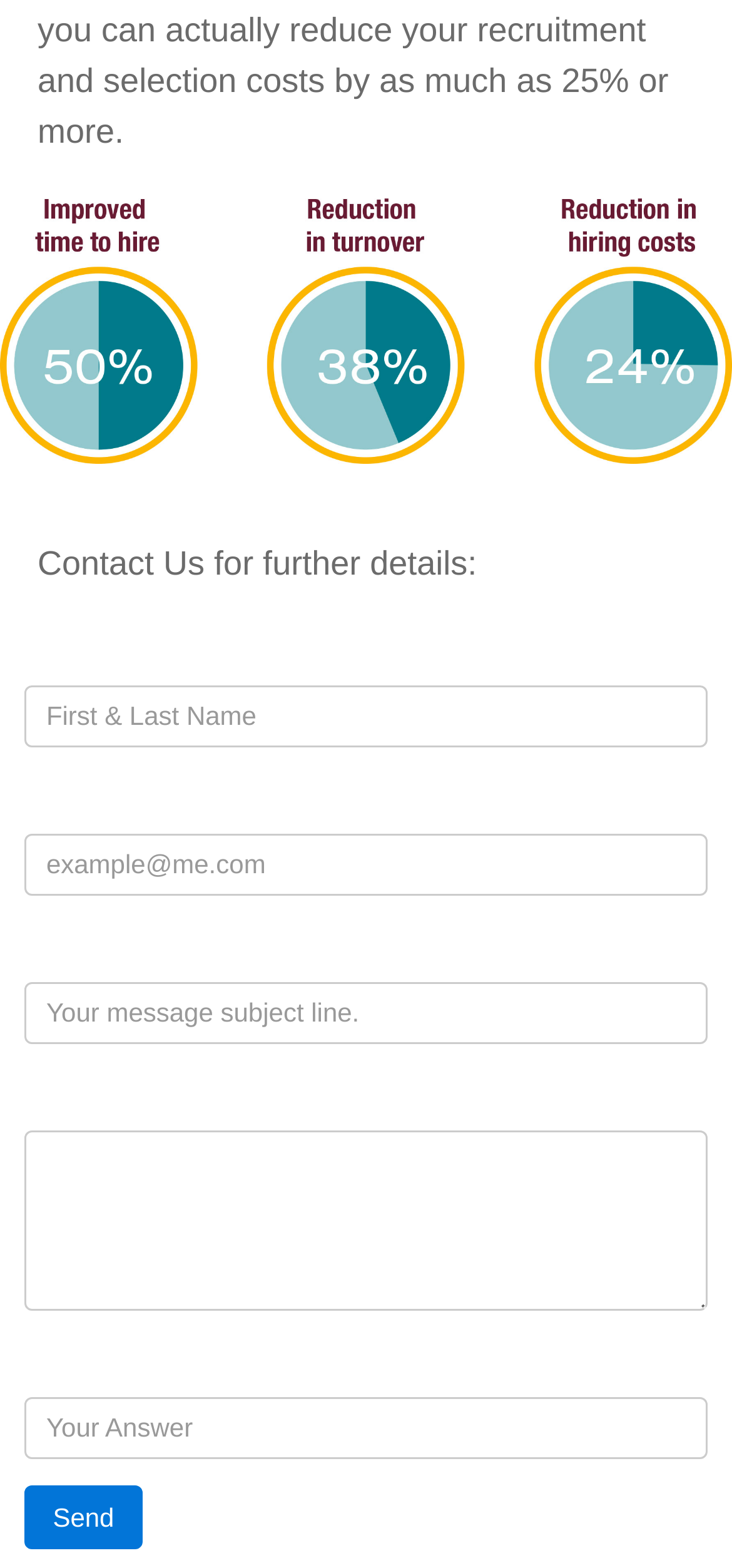Please find the bounding box for the UI component described as follows: "name="name" placeholder="First & Last Name"".

[0.034, 0.437, 0.966, 0.477]